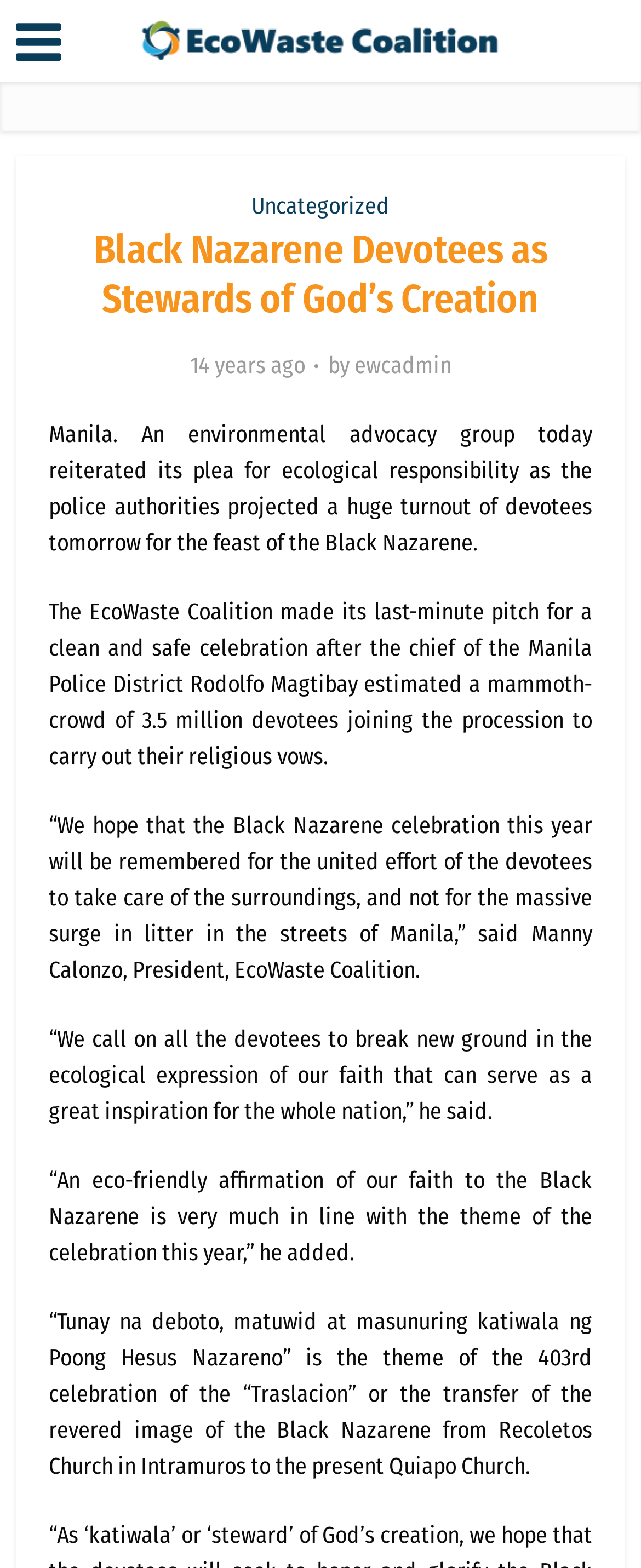Who is the president of EcoWaste Coalition?
Use the screenshot to answer the question with a single word or phrase.

Manny Calonzo